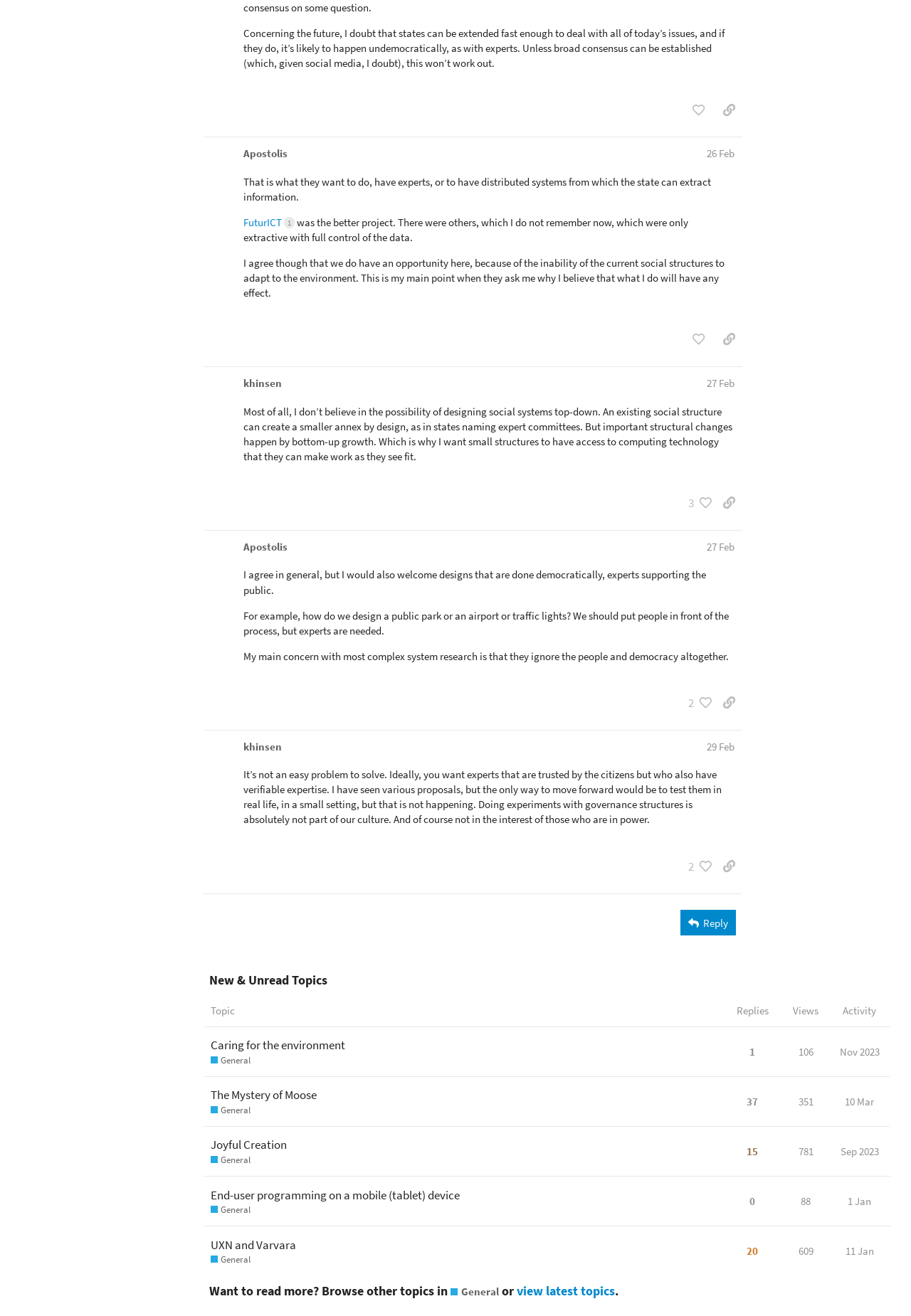What is the username of the author of the first post?
Look at the screenshot and provide an in-depth answer.

I looked at the first region with the label 'post #X by @username' and found the link 'Apostolis' inside it, which indicates that the author of the first post is Apostolis.